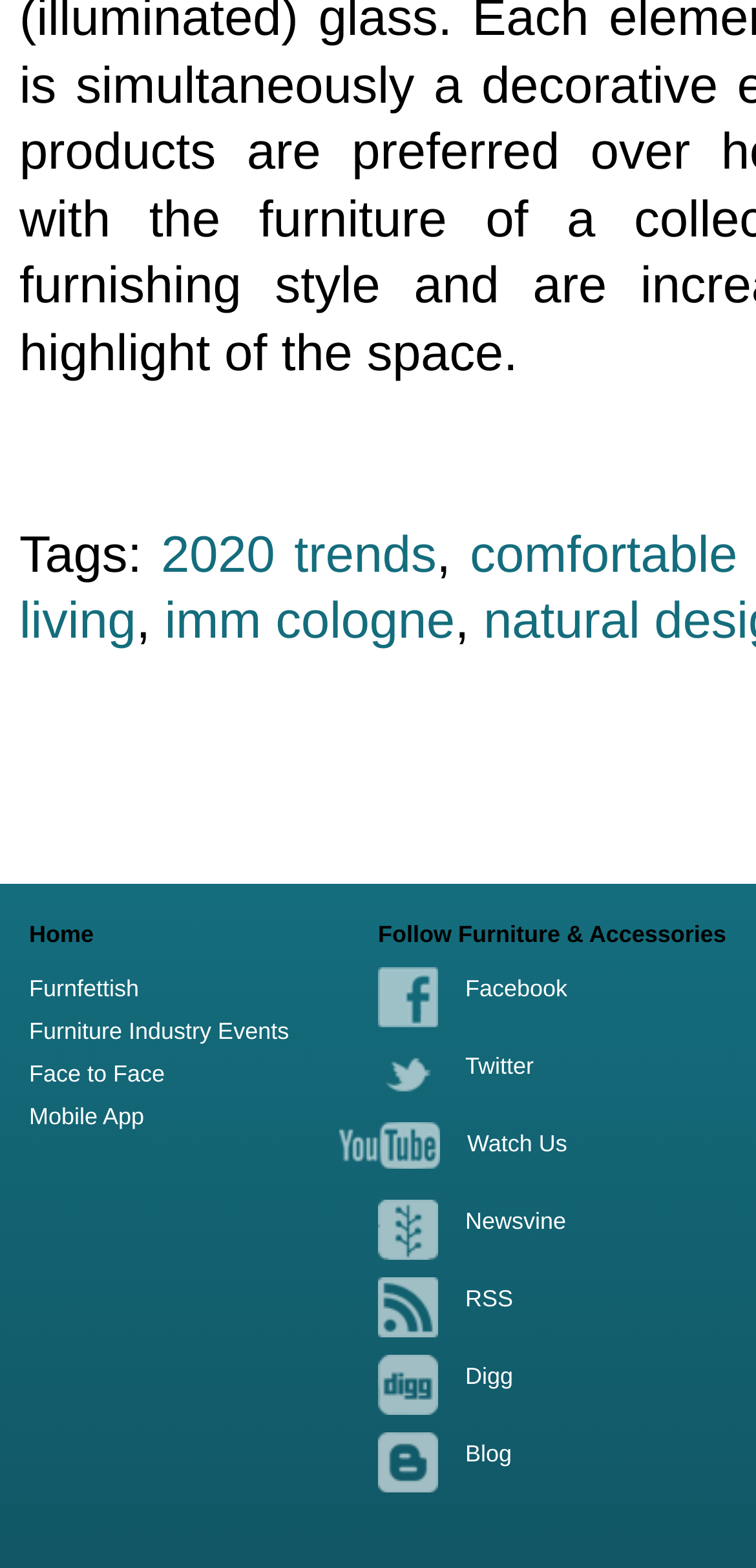Identify the bounding box coordinates of the clickable region to carry out the given instruction: "Read the Blog".

[0.615, 0.918, 0.677, 0.935]